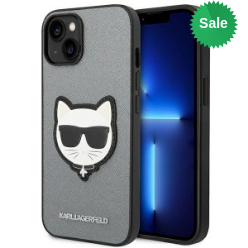Explain in detail what you see in the image.

This image features the Karl Lagerfeld iPhone 14 Plus / 15 Plus Case Cover, showcasing the distinctive 3D design of Choupette, Karl Lagerfeld's iconic cat, adorned with stylish sunglasses. The case is designed with a sleek, gray textured finish, combining both elegance and playful charm. It is currently highlighted as part of a sale, indicated by a vibrant green "Sale" badge in the top right corner. This blend of fashion and functionality makes it a perfect accessory for stylish individuals looking to protect their devices while expressing their unique style.